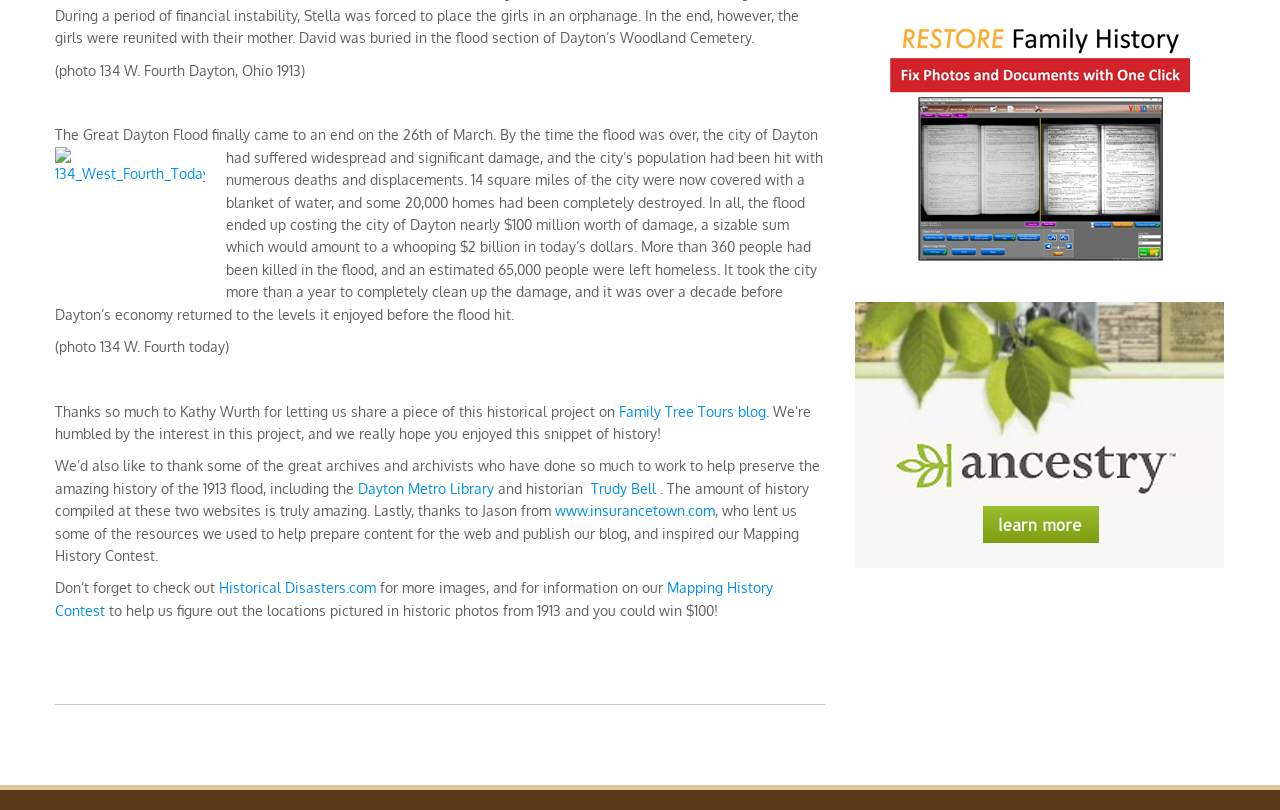Given the element description Historical Disasters.com, specify the bounding box coordinates of the corresponding UI element in the format (top-left x, top-left y, bottom-right x, bottom-right y). All values must be between 0 and 1.

[0.168, 0.715, 0.294, 0.736]